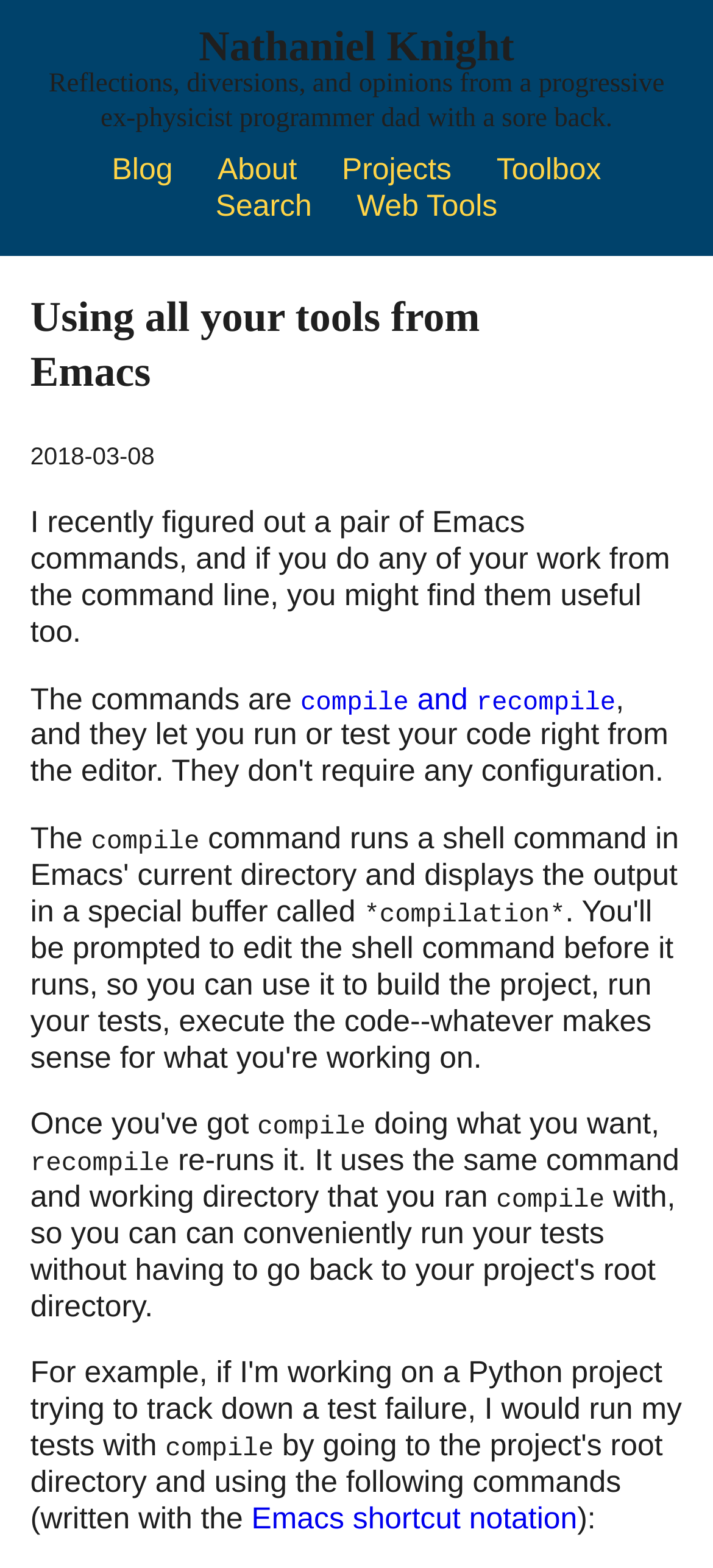Respond to the question below with a single word or phrase:
What is the author's profession?

ex-physicist programmer dad